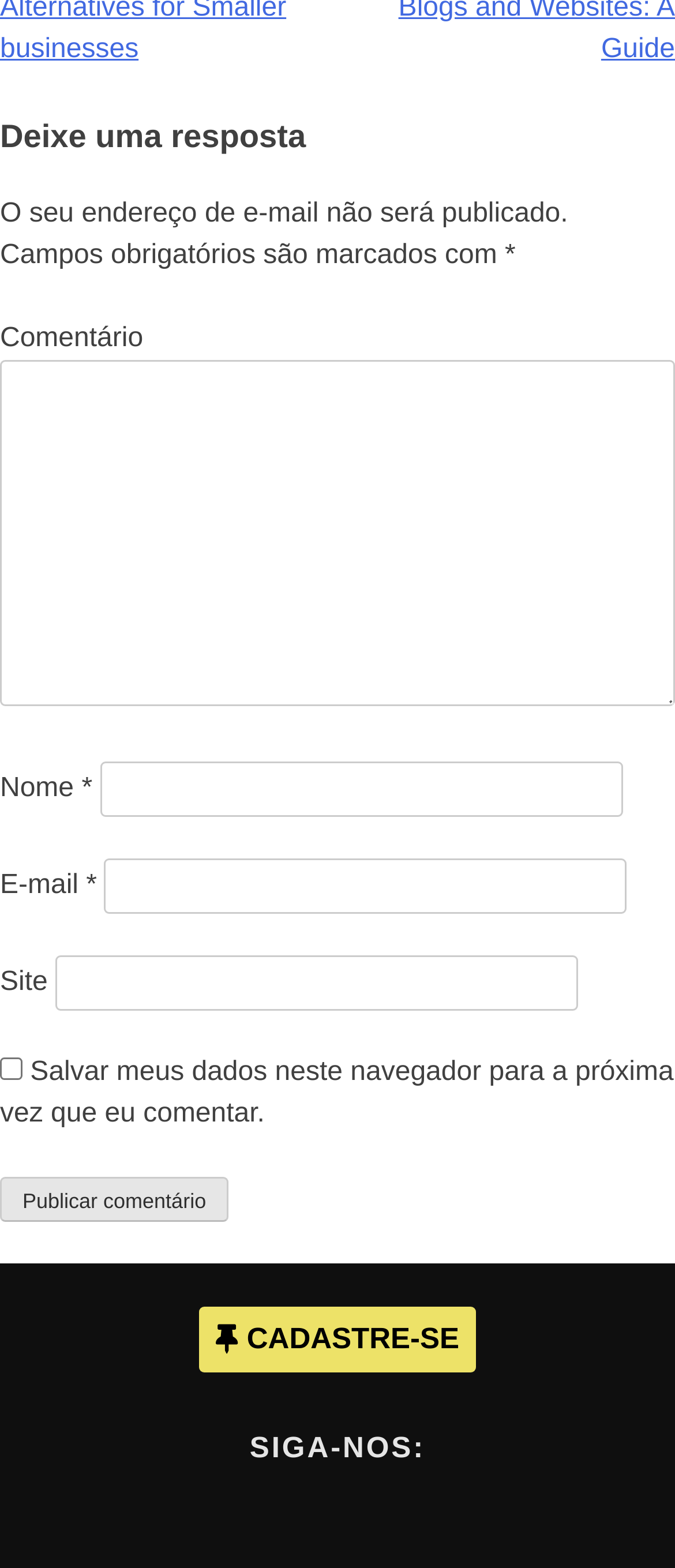What is the section labeled 'SIGA-NOS:' about?
Please answer the question with a single word or phrase, referencing the image.

Follow us